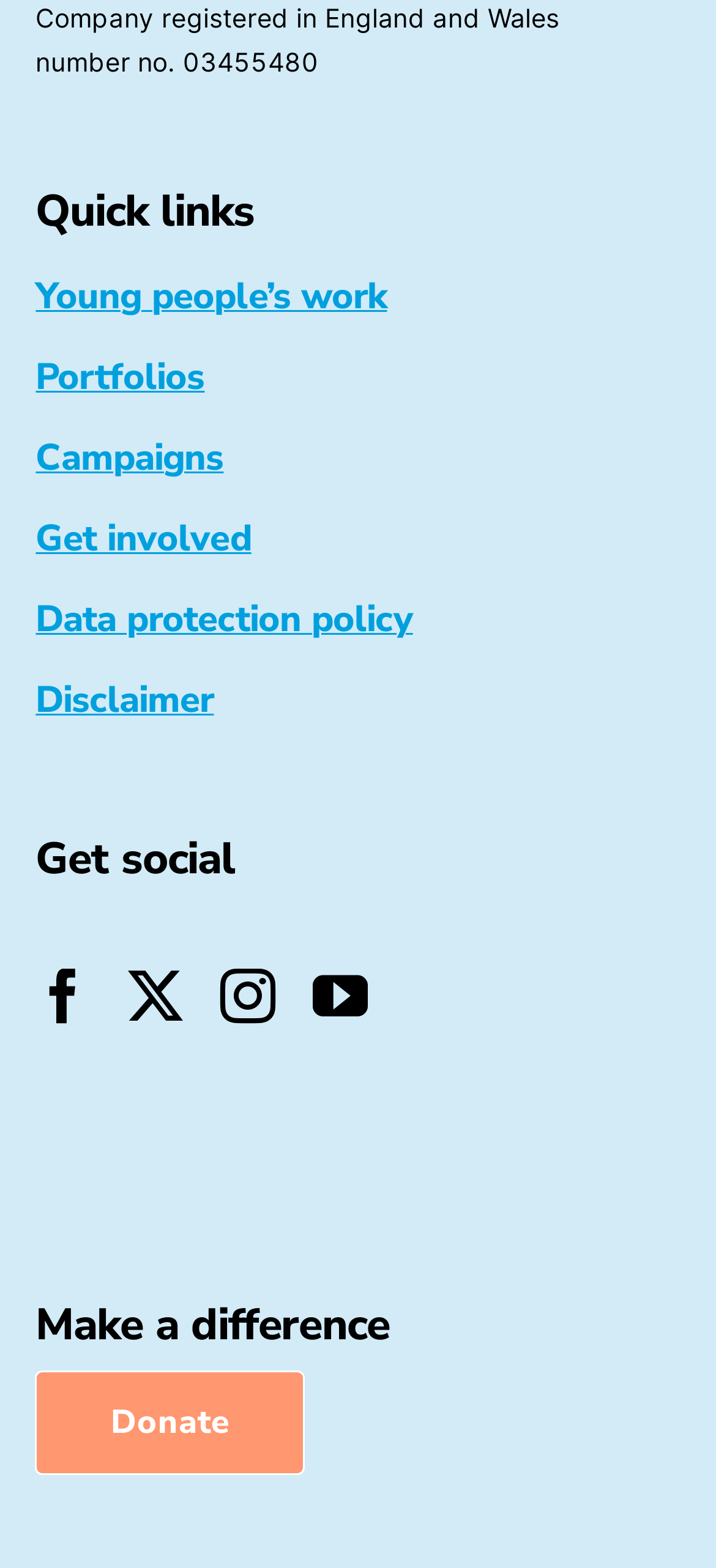Answer the question below in one word or phrase:
What is the last link in the 'Quick links' section?

Disclaimer